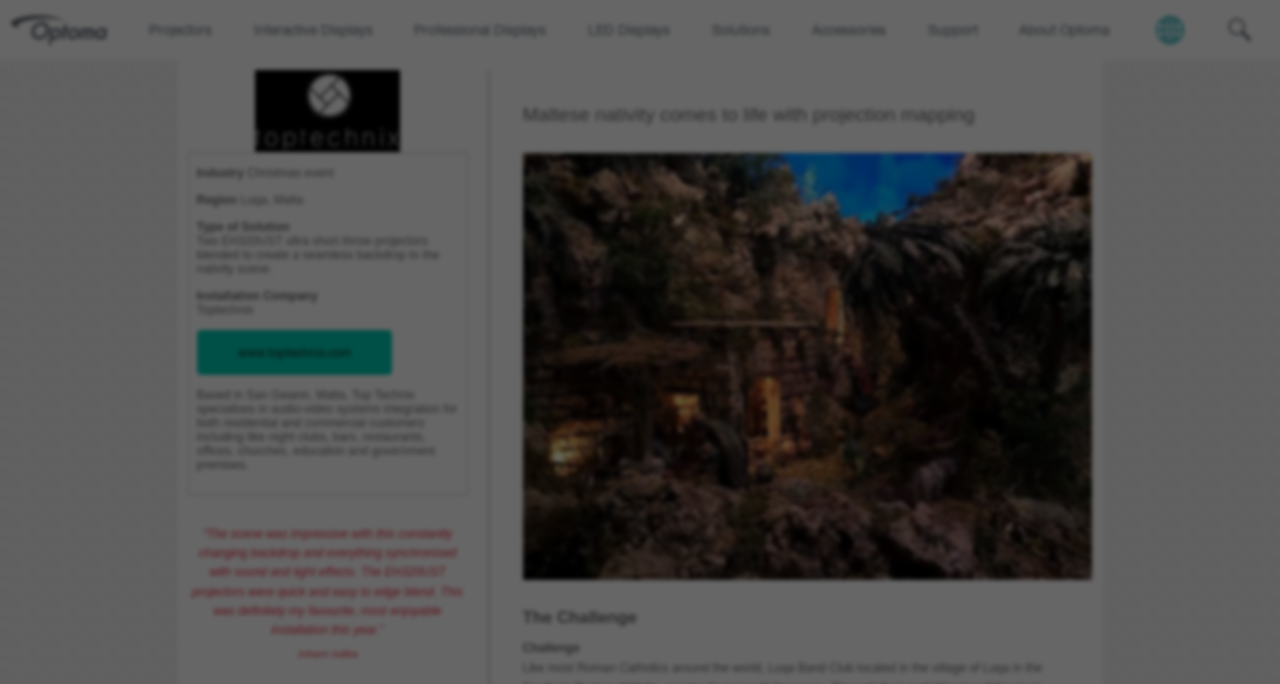What is the quote from Johann Saliba about the installation?
Please provide a comprehensive answer based on the contents of the image.

I found the answer by looking at the StaticText with the quote '“The scene was impressive with this constantly changing backdrop and everything synchronised with sound and light effects. The EH320UST projectors were quick and easy to edge blend. This was definitely my favourite, most enjoyable installation this year.”' which is located at [0.15, 0.77, 0.362, 0.931]. This suggests that the quote from Johann Saliba about the installation is 'The scene was impressive...'.